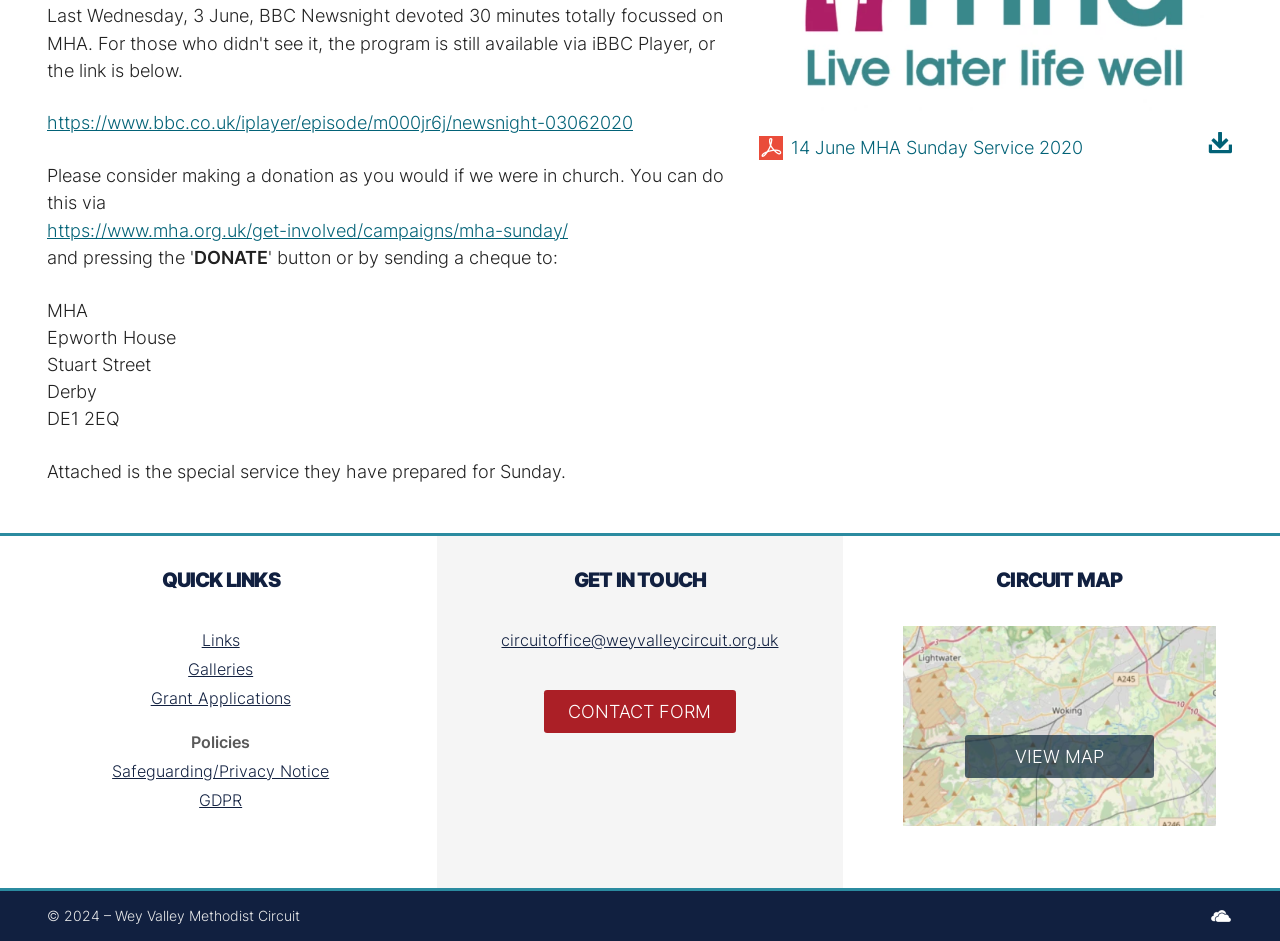Identify the bounding box for the UI element that is described as follows: "https://www.mha.org.uk/get-involved/campaigns/mha-sunday/".

[0.037, 0.233, 0.444, 0.256]